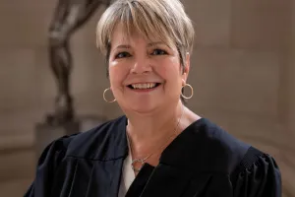Describe all elements and aspects of the image.

The image features a smiling portrait of Janet Protasiewicz, a judicial candidate for the Wisconsin Supreme Court, dressed in a judicial robe. Her friendly demeanor suggests approachability, contrasting with the serious context of her campaign. The background hints at a formal setting, possibly a courthouse, which aligns with her profession in law. Protasiewicz is at the center of a high-stakes electoral battle, having garnered significant support from groups like Planned Parenthood, while opposing candidate Daniel Kelly has received endorsements from notable anti-abortion organizations. This judicial race is marked by substantial outside spending and a deeply polarized political landscape as Wisconsin addresses critical issues like abortion rights.